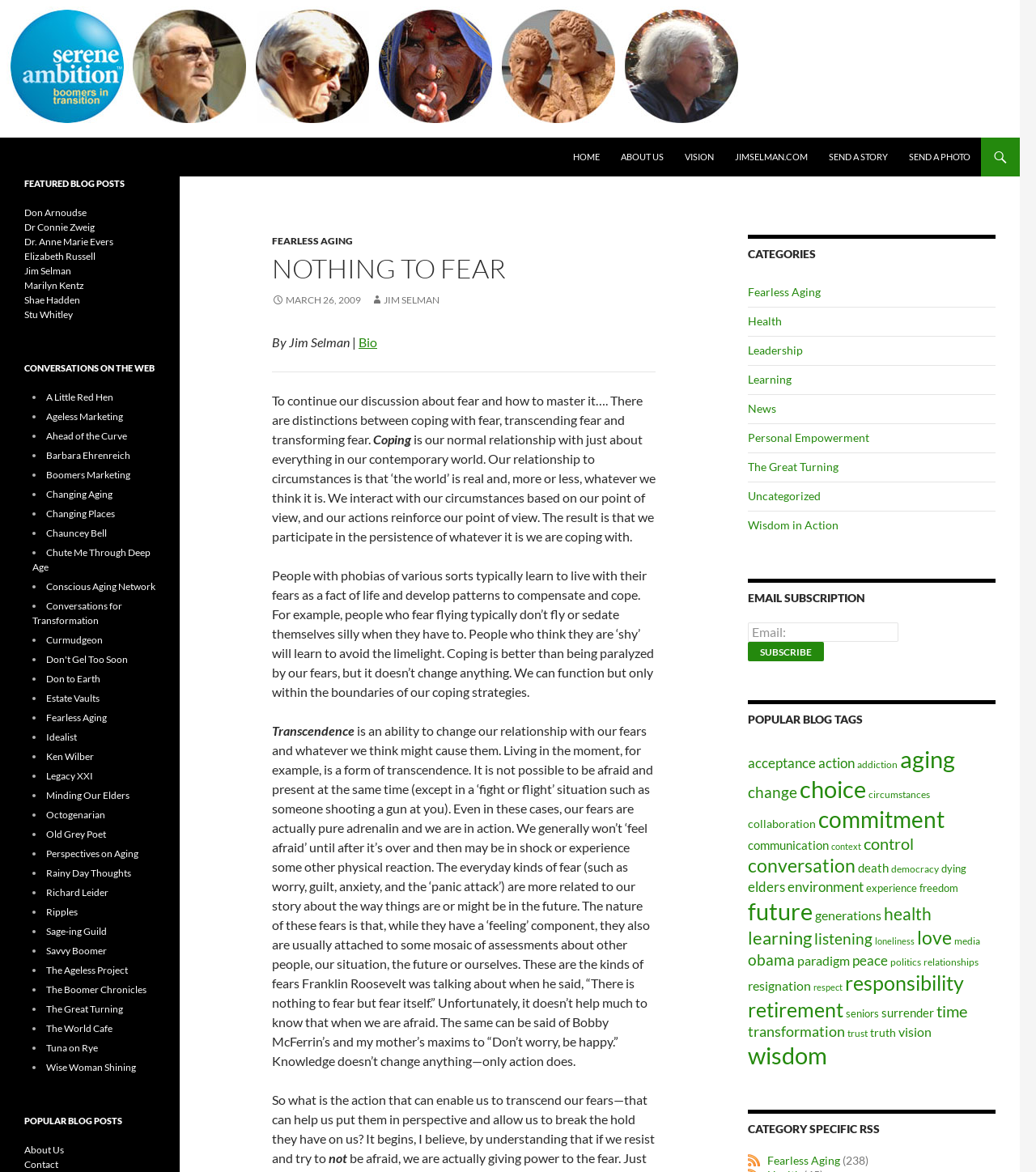Determine the bounding box coordinates of the element's region needed to click to follow the instruction: "Read the latest news". Provide these coordinates as four float numbers between 0 and 1, formatted as [left, top, right, bottom].

None